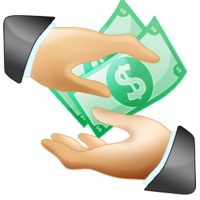What is the purpose of the illustration? Based on the screenshot, please respond with a single word or phrase.

To promote selling junk cars